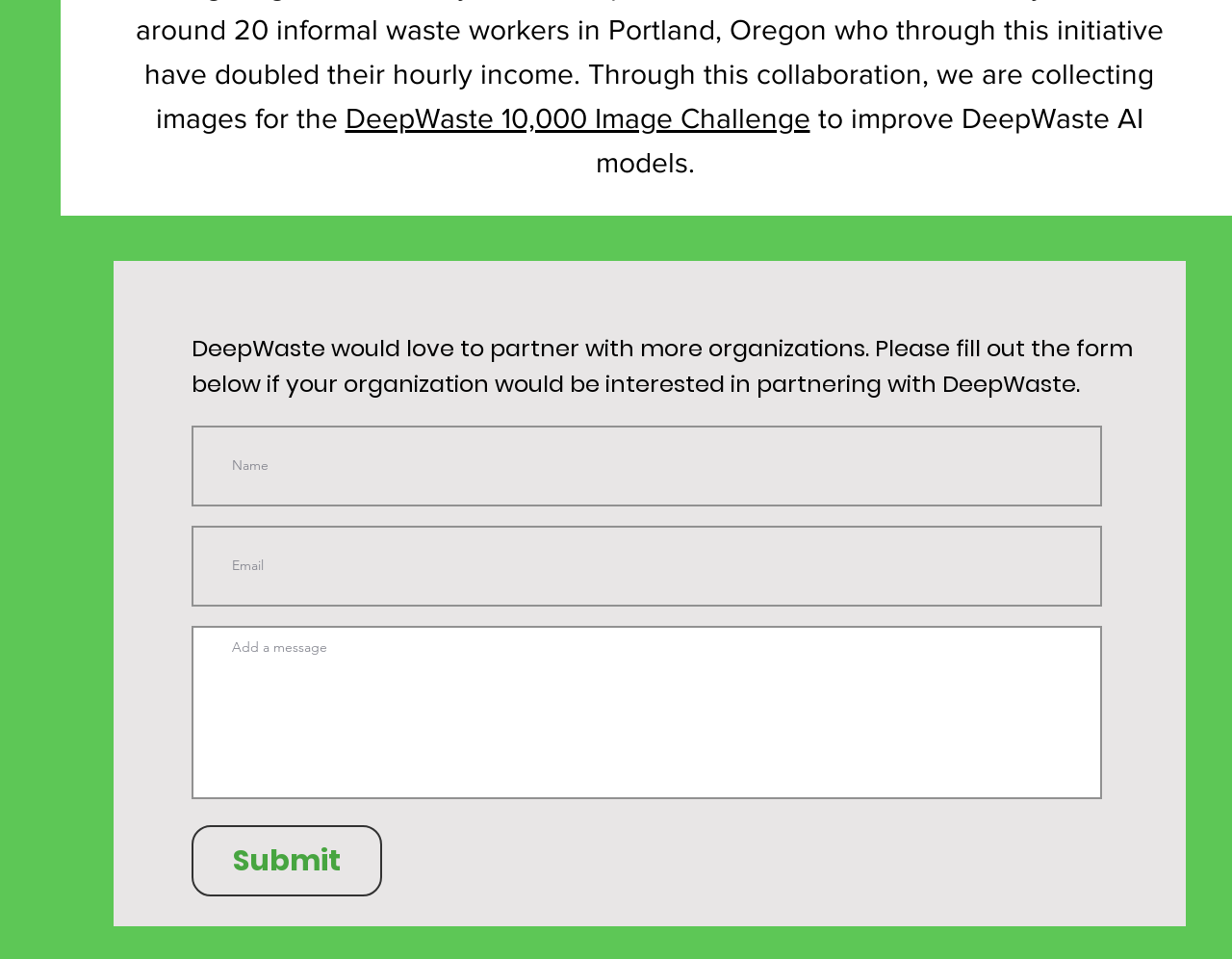Please respond in a single word or phrase: 
How many fields are in the form?

3